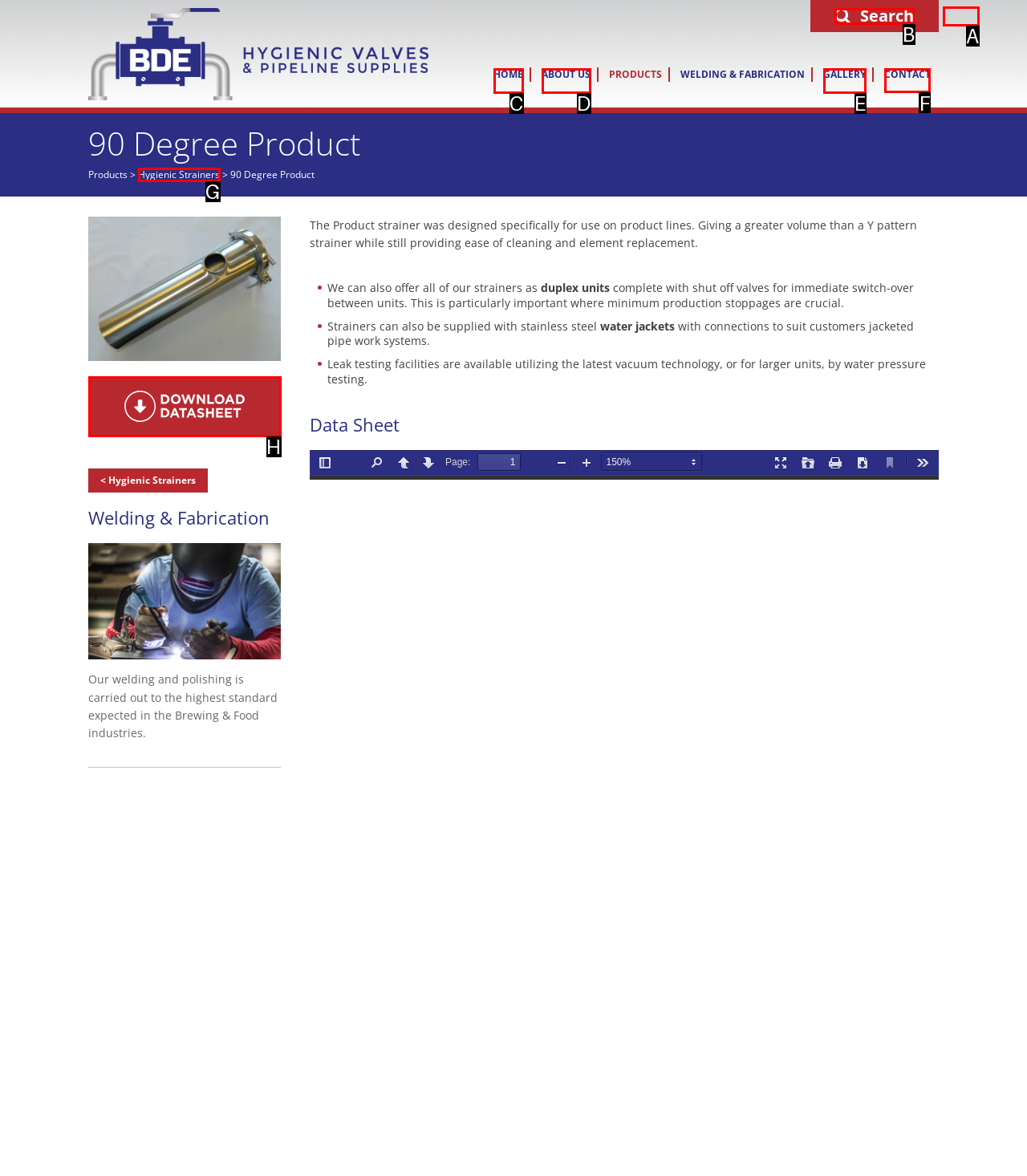Identify the correct letter of the UI element to click for this task: Click the 'CONTACT' link
Respond with the letter from the listed options.

F